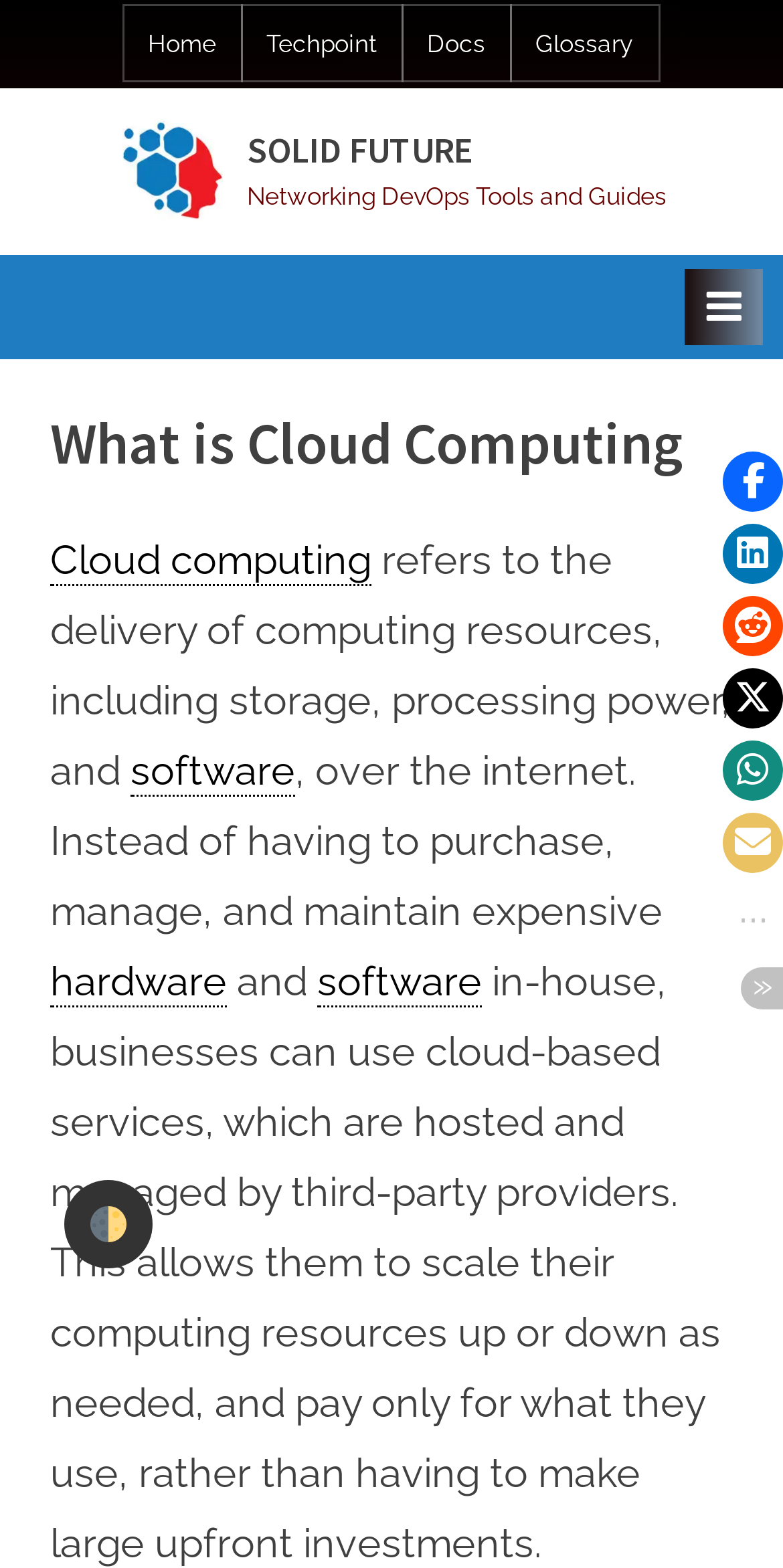Kindly provide the bounding box coordinates of the section you need to click on to fulfill the given instruction: "Share on Facebook".

[0.923, 0.288, 1.0, 0.327]